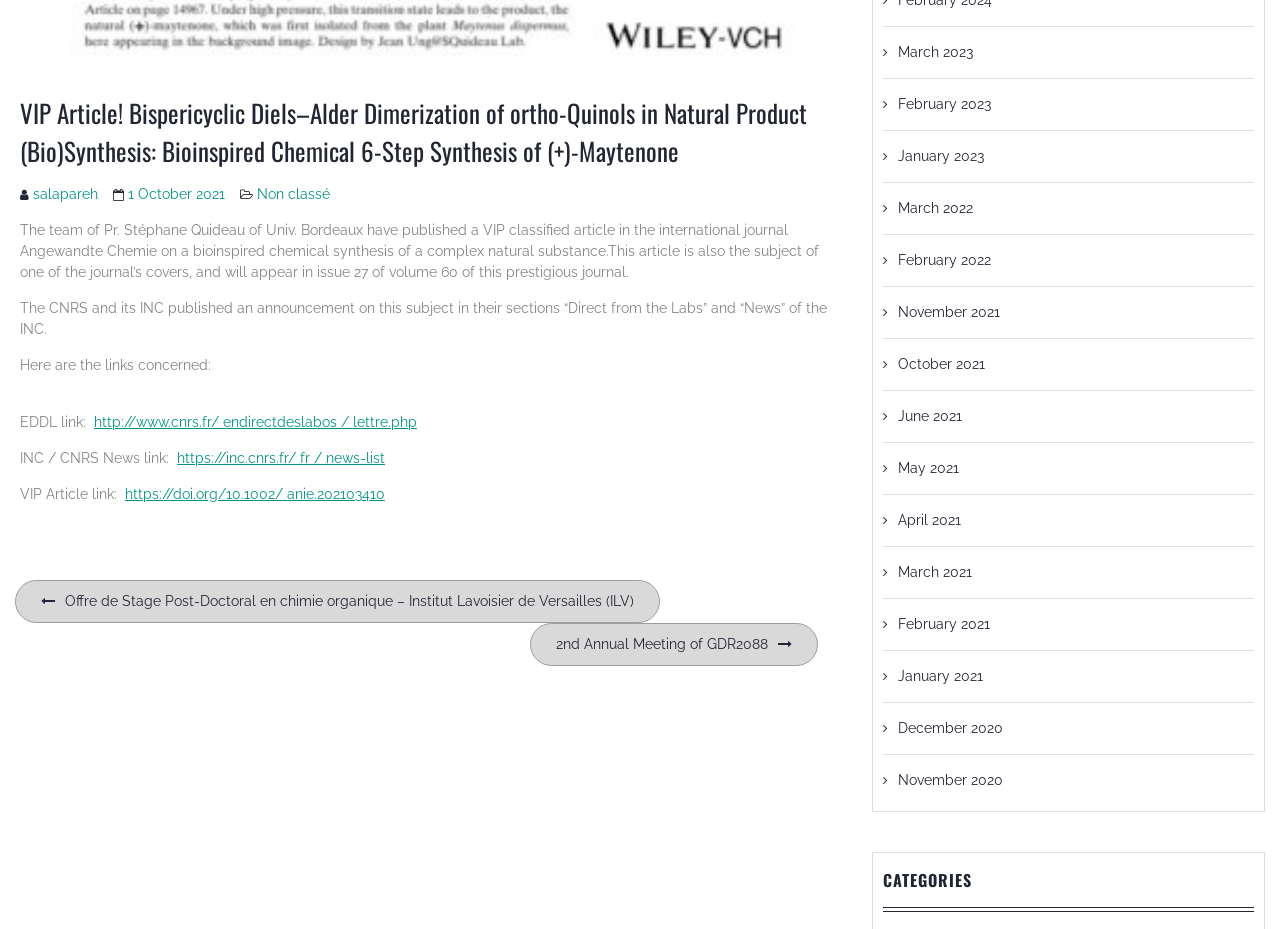Determine the coordinates of the bounding box for the clickable area needed to execute this instruction: "Click on the link to read the VIP article".

[0.016, 0.101, 0.647, 0.182]